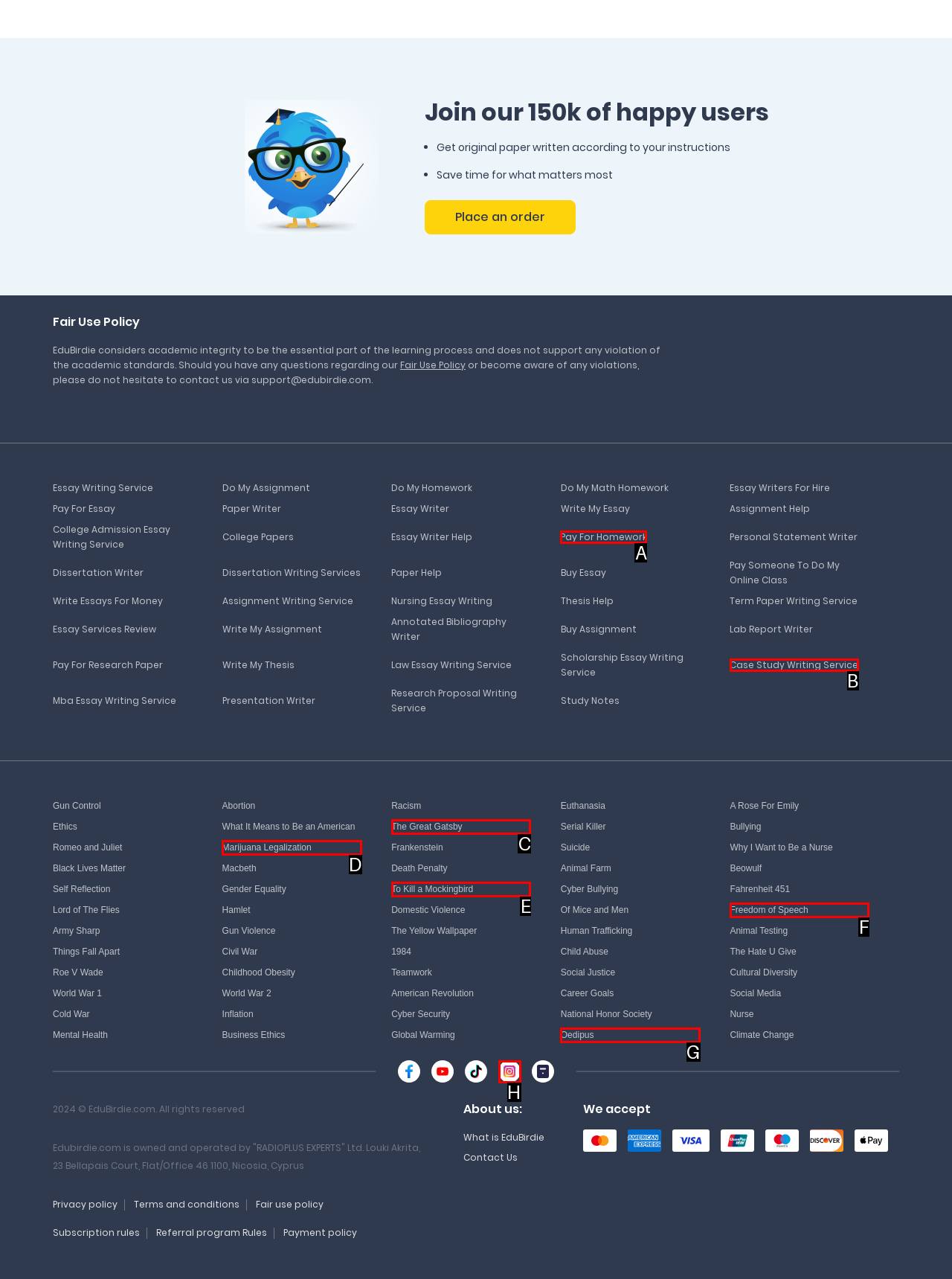Determine the HTML element that best matches this description: Marijuana Legalization from the given choices. Respond with the corresponding letter.

D